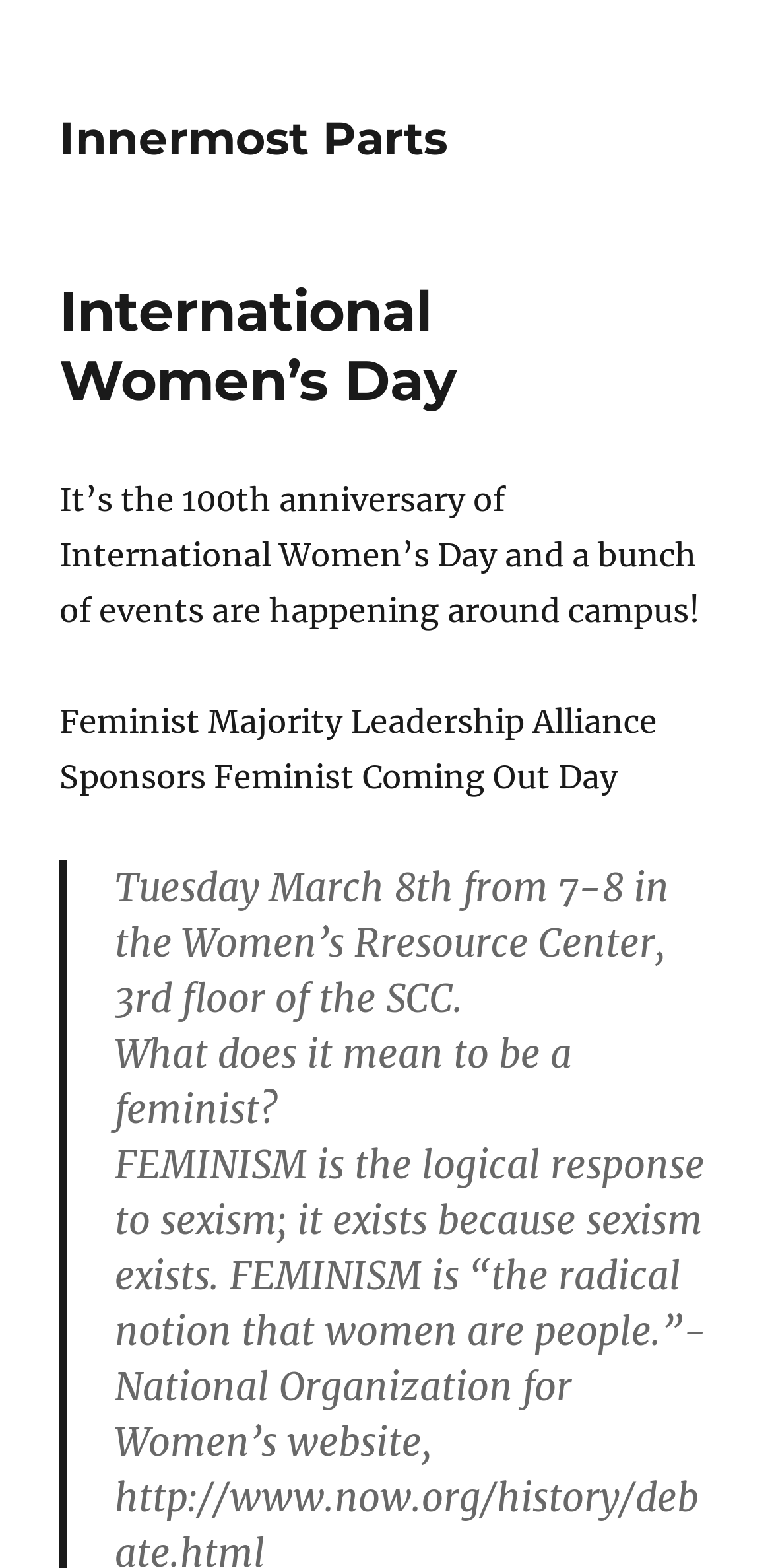Provide the bounding box for the UI element matching this description: "Innermost Parts".

[0.077, 0.071, 0.579, 0.106]